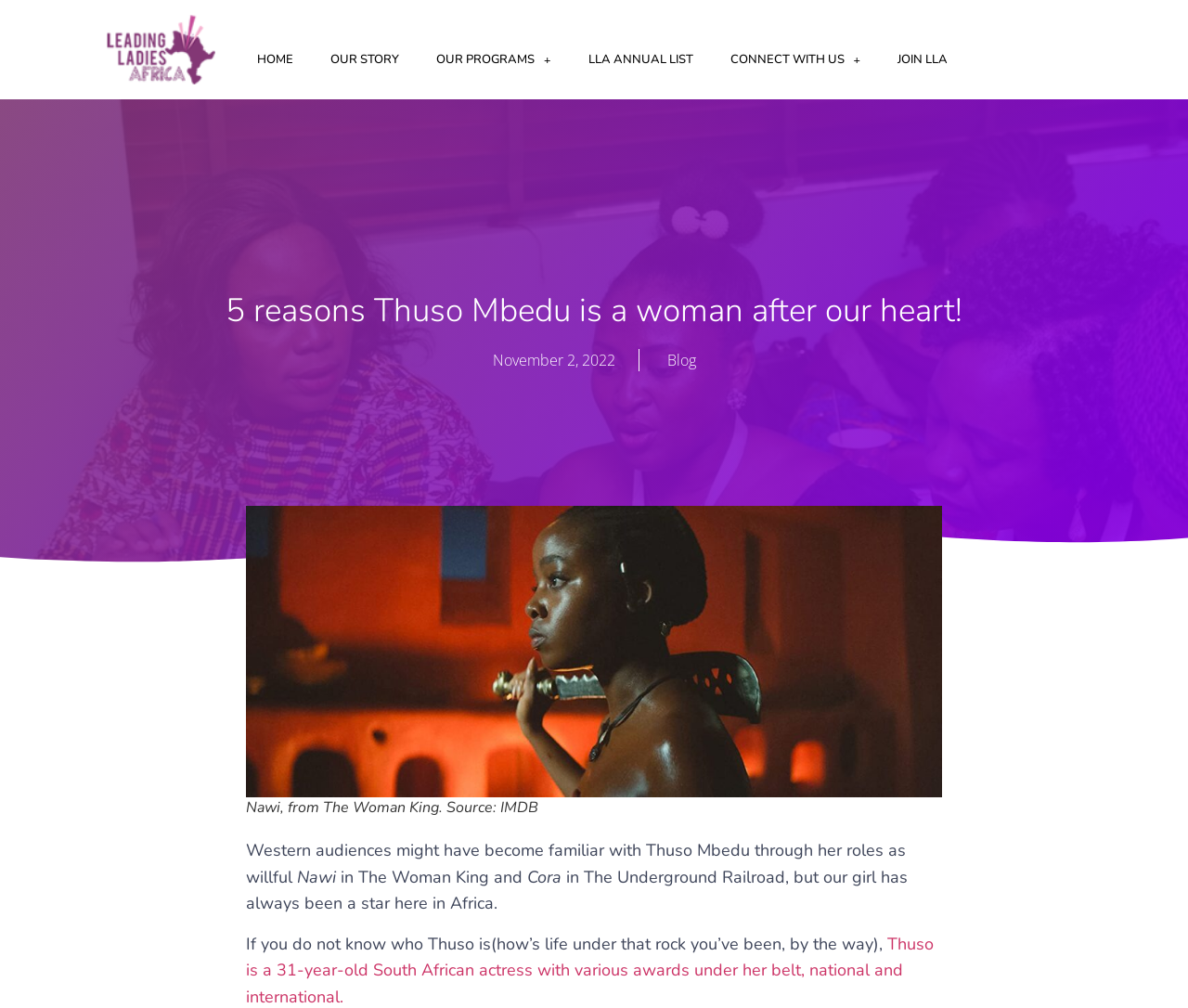Please find and report the primary heading text from the webpage.

5 reasons Thuso Mbedu is a woman after our heart!